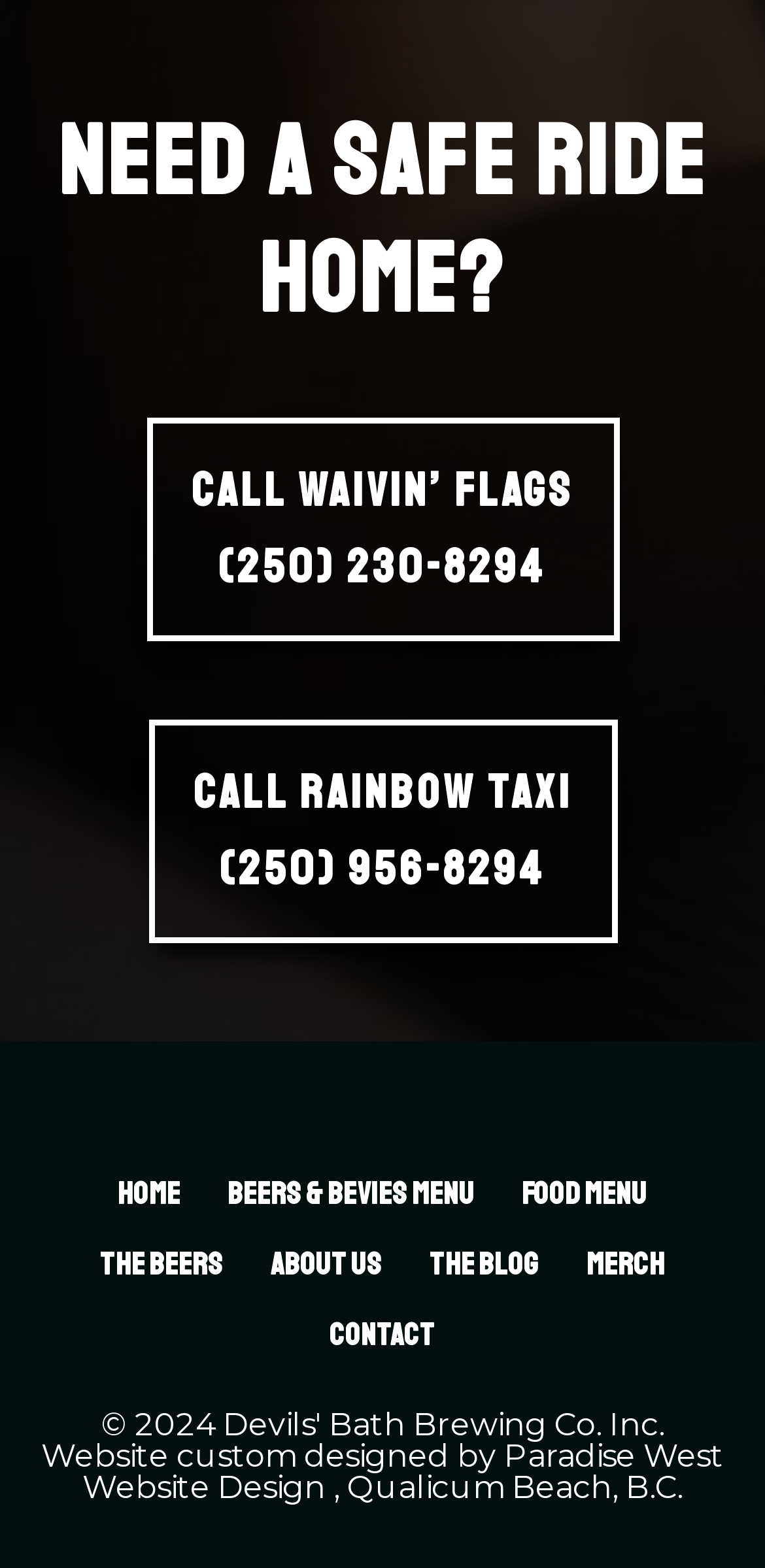Please provide a one-word or phrase answer to the question: 
What is the phone number to call Waivin' Flags?

(250) 230-8294